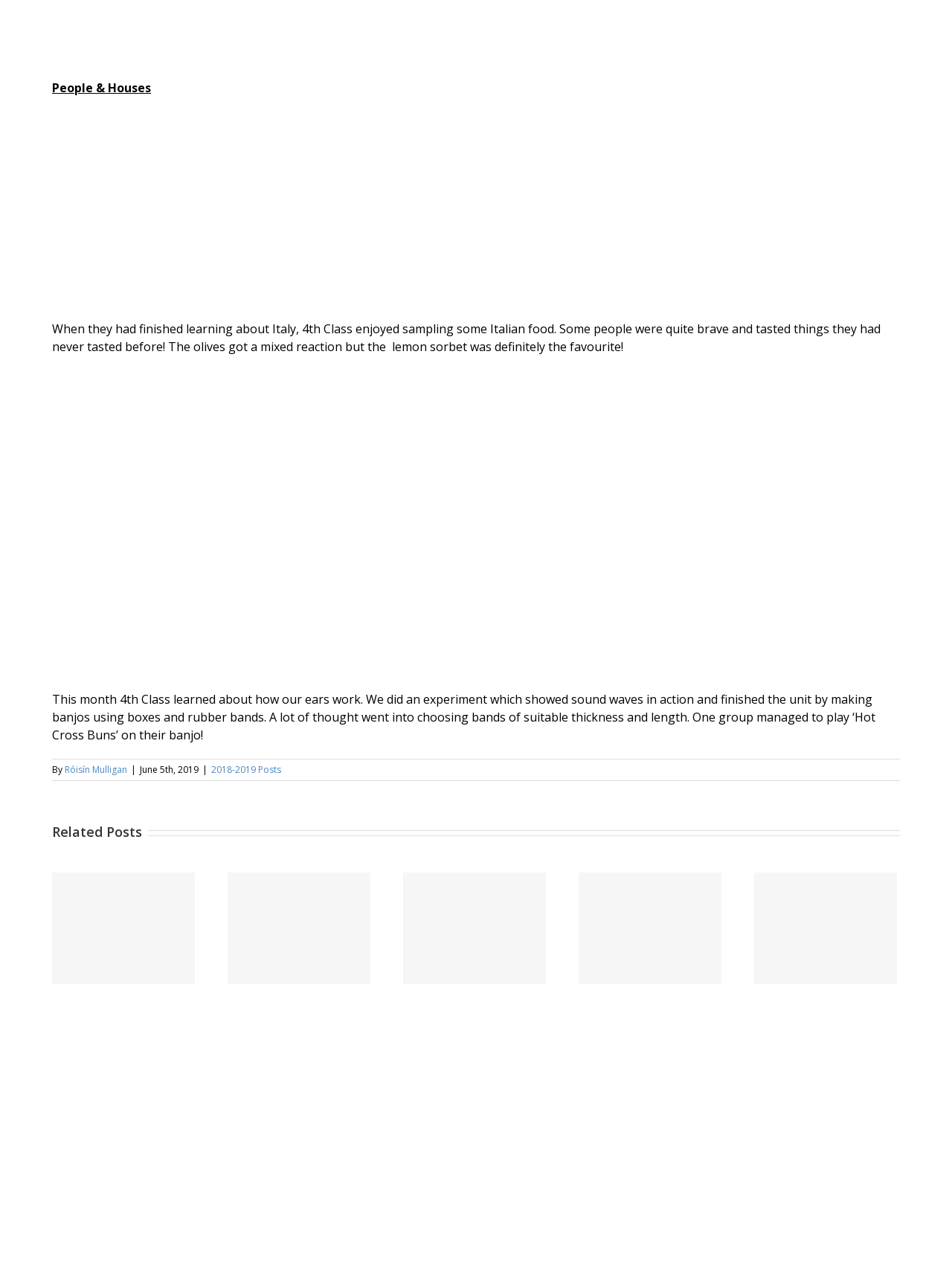Specify the bounding box coordinates of the area to click in order to follow the given instruction: "Read about 4th Class's Italian food experience."

[0.055, 0.251, 0.925, 0.278]